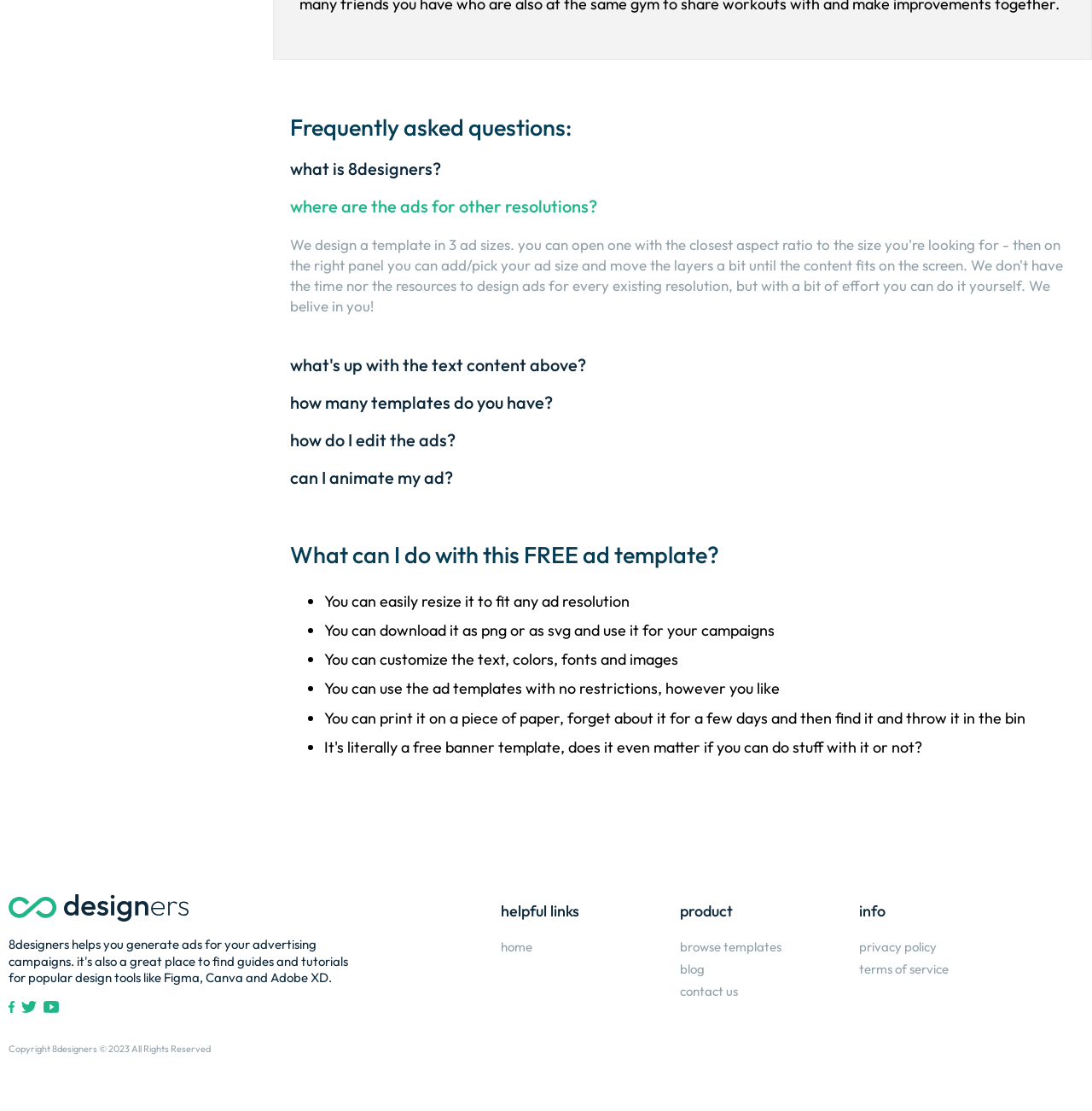What is the purpose of the buttons on the webpage?
Using the image, elaborate on the answer with as much detail as possible.

The buttons on the webpage appear to be related to frequently asked questions about the ad templates. Each button has a question, and clicking on it likely provides an answer to that question.